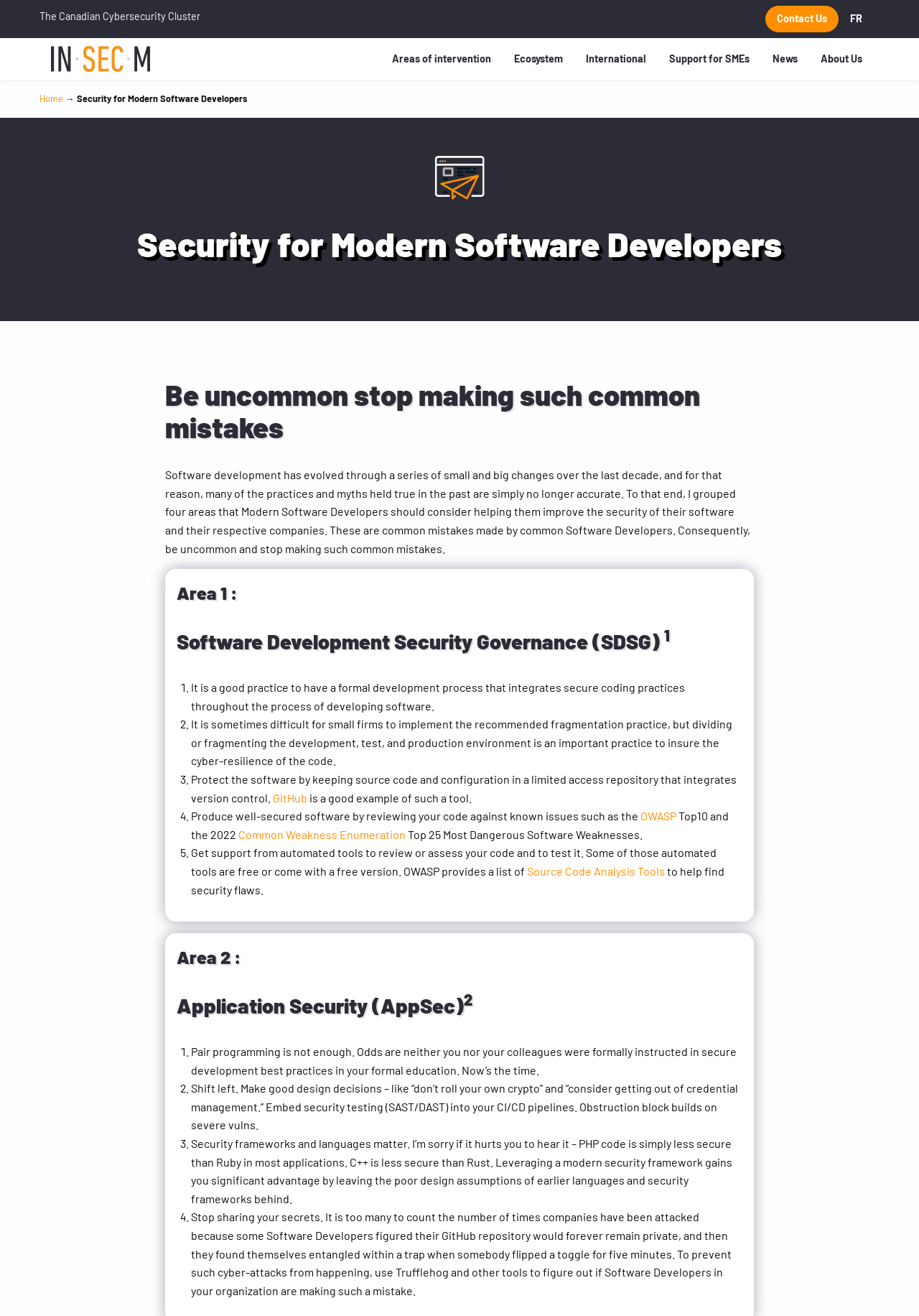Respond to the question below with a concise word or phrase:
What is the first area of intervention mentioned?

Software Development Security Governance